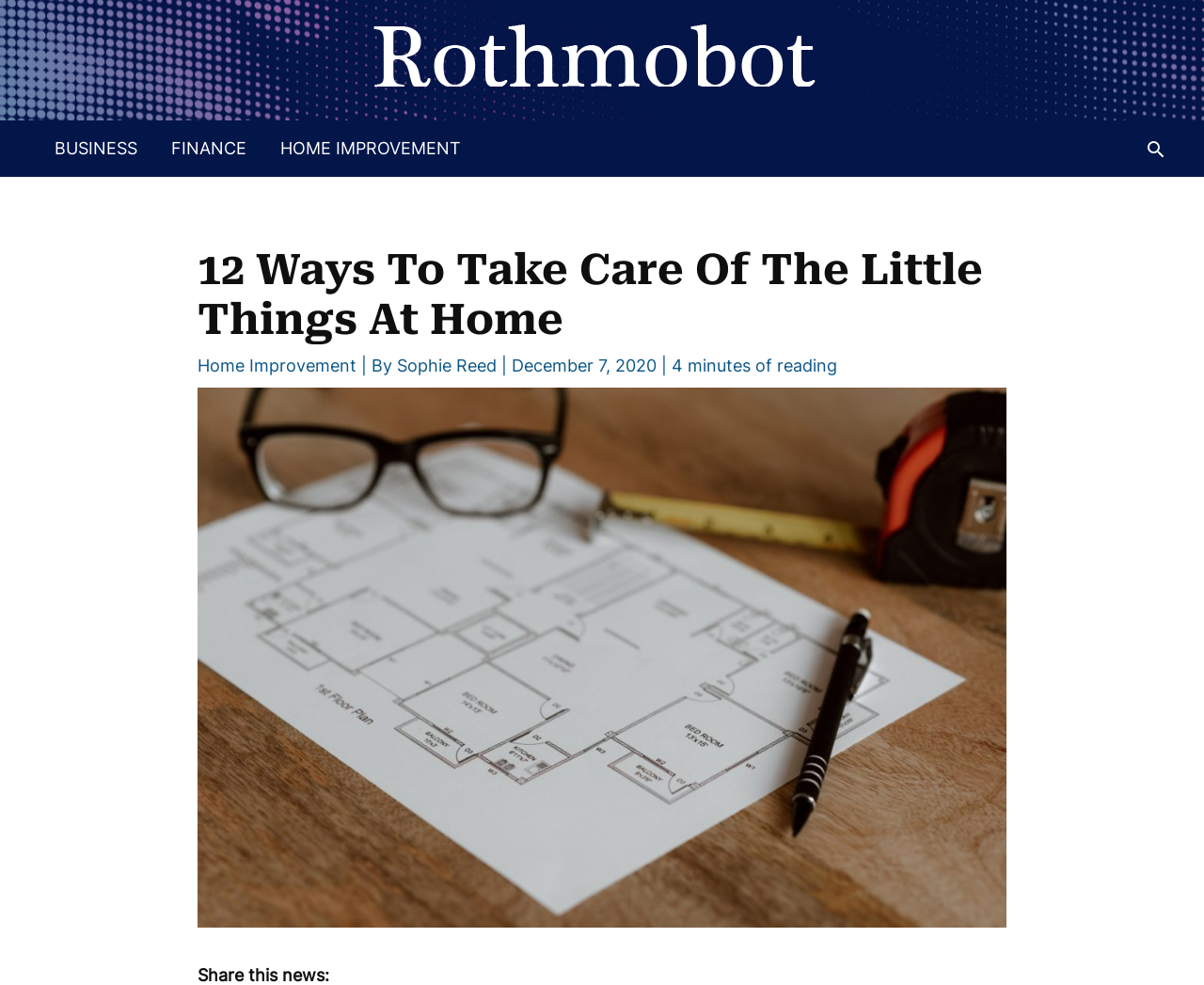Provide your answer in a single word or phrase: 
What is the topic of the article?

Home maintenance